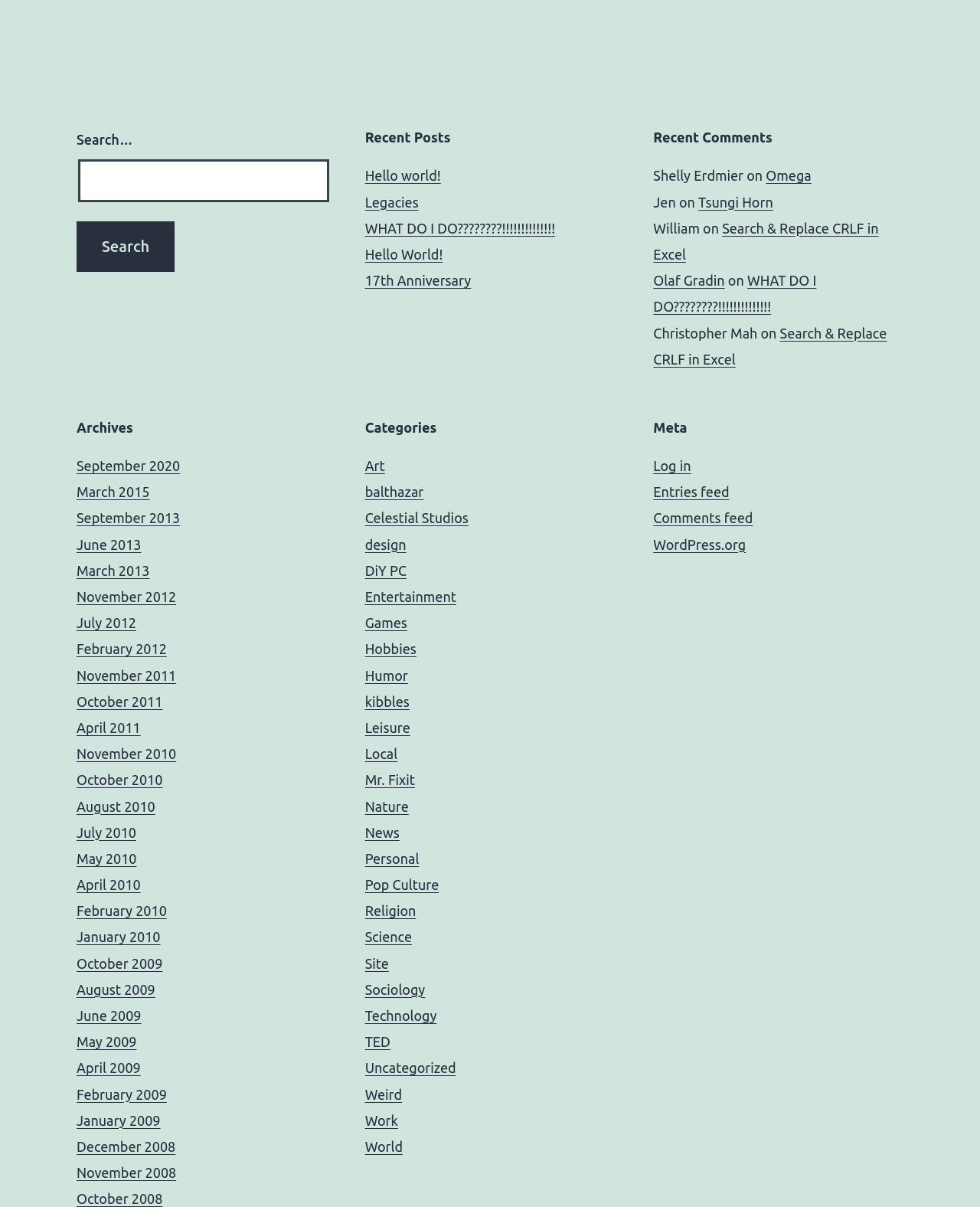Determine the coordinates of the bounding box that should be clicked to complete the instruction: "Browse archives from September 2020". The coordinates should be represented by four float numbers between 0 and 1: [left, top, right, bottom].

[0.078, 0.379, 0.184, 0.392]